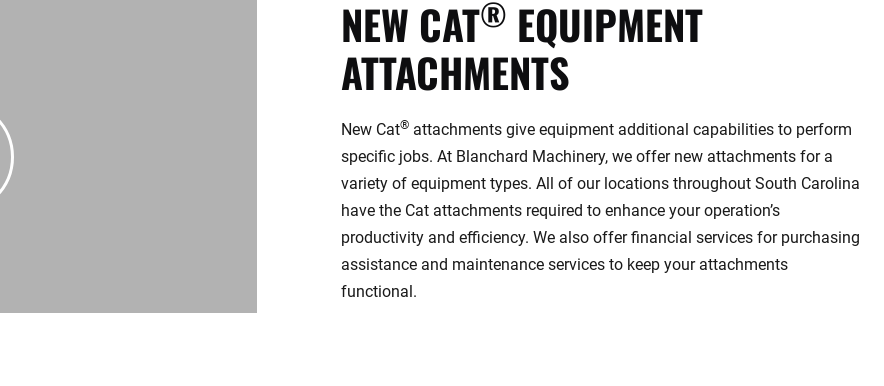Paint a vivid picture of the image with your description.

The image features a background graphic accompanying the heading "NEW CAT® EQUIPMENT ATTACHMENTS," which emphasizes the importance of these attachments in enhancing the capabilities of various equipment. Below the heading, a descriptive text details how these new attachments provide specialized functionality for diverse tasks. It highlights Blanchard Machinery's commitment to offering a wide range of attachments at their locations throughout South Carolina, ensuring optimal productivity and efficiency for customers. Furthermore, the text mentions additional services available, including financial assistance for purchasing and maintenance support to keep the attachments in prime condition. This combination of visual and textual elements effectively communicates the value of Cat® attachments for equipment operators.